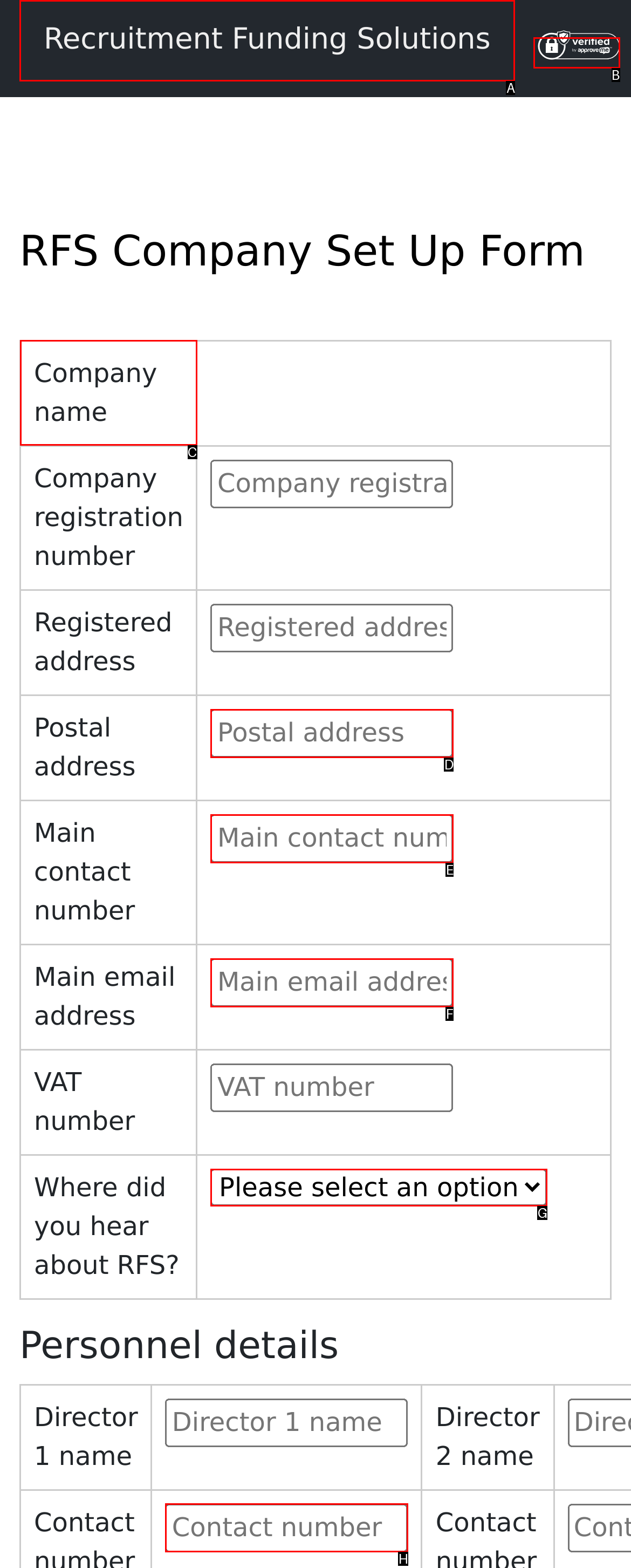Identify the correct UI element to click to achieve the task: Enter company name.
Answer with the letter of the appropriate option from the choices given.

C